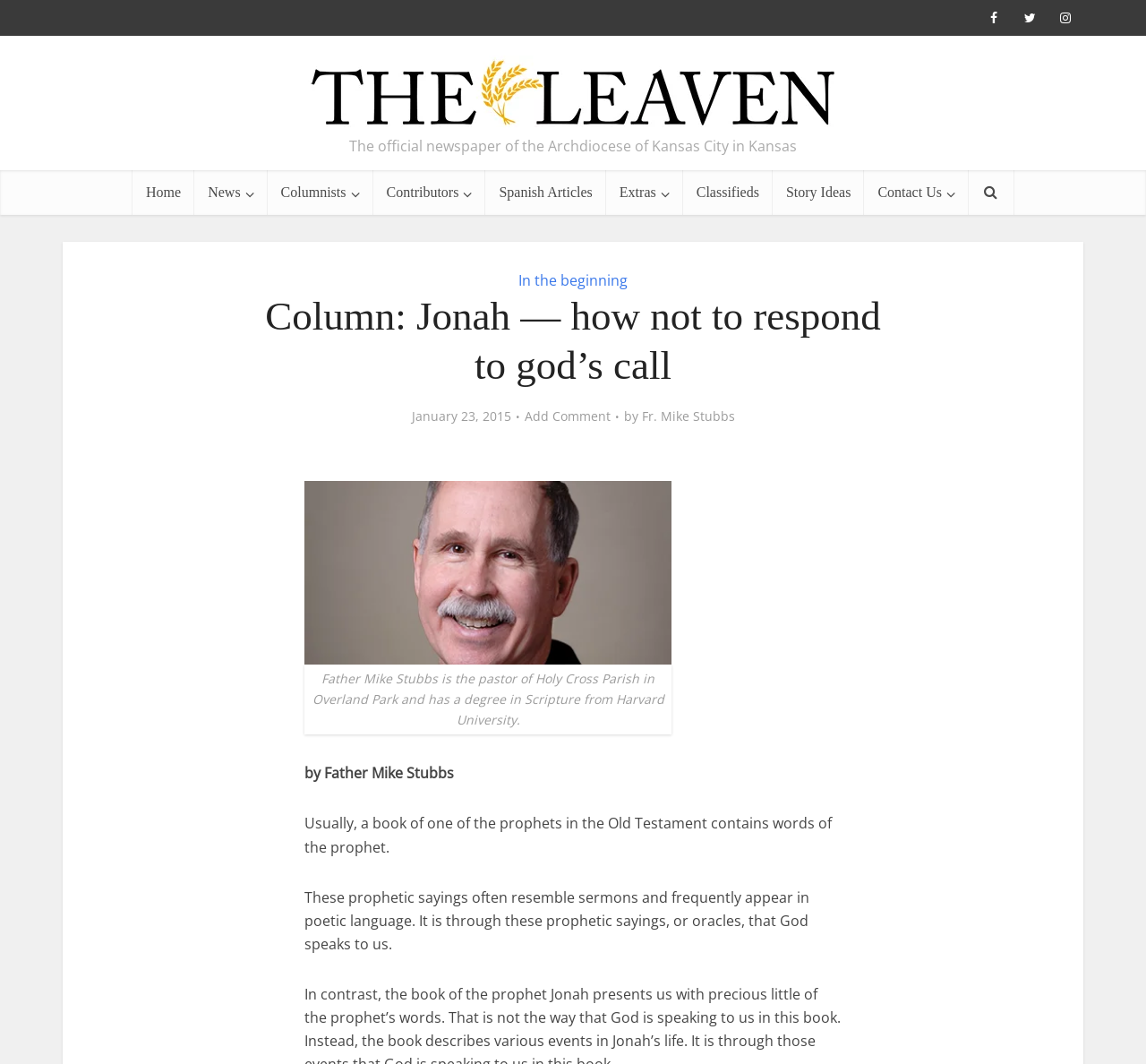What is the location of Holy Cross Parish?
Please provide a detailed answer to the question.

I found the answer by looking at the description of Fr. Mike Stubbs, which says 'Father Mike Stubbs is the pastor of Holy Cross Parish in Overland Park and has a degree in Scripture from Harvard University.' This indicates that Holy Cross Parish is located in Overland Park.